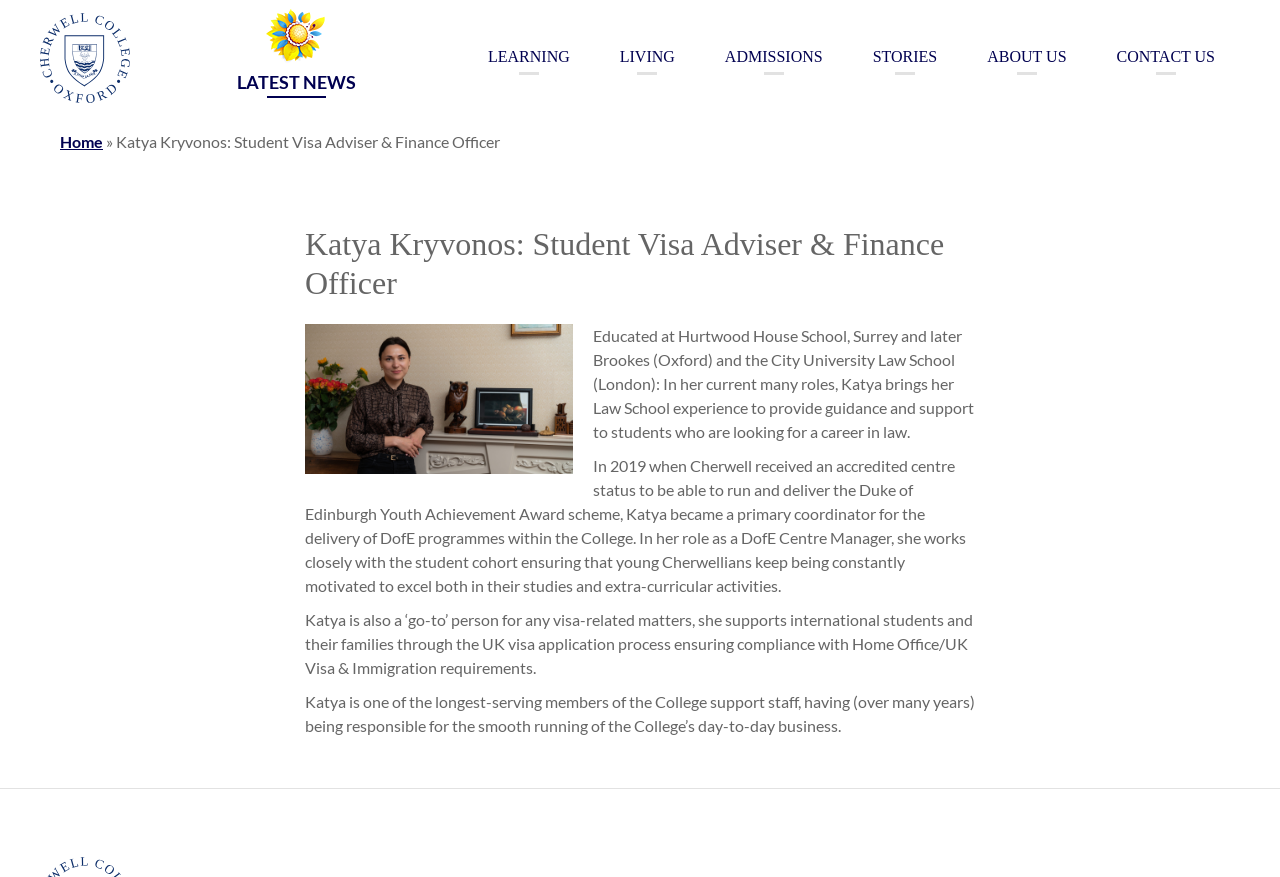Provide the text content of the webpage's main heading.

Katya Kryvonos: Student Visa Adviser & Finance Officer